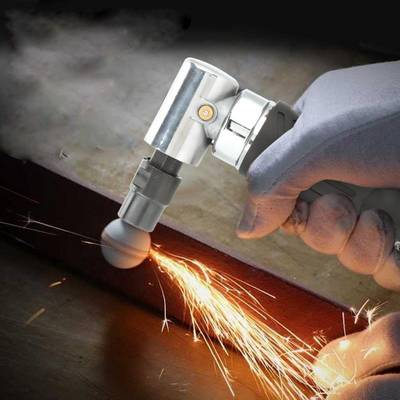Provide a brief response to the question using a single word or phrase: 
What is the purpose of the angled head?

Precision work in tighter spaces